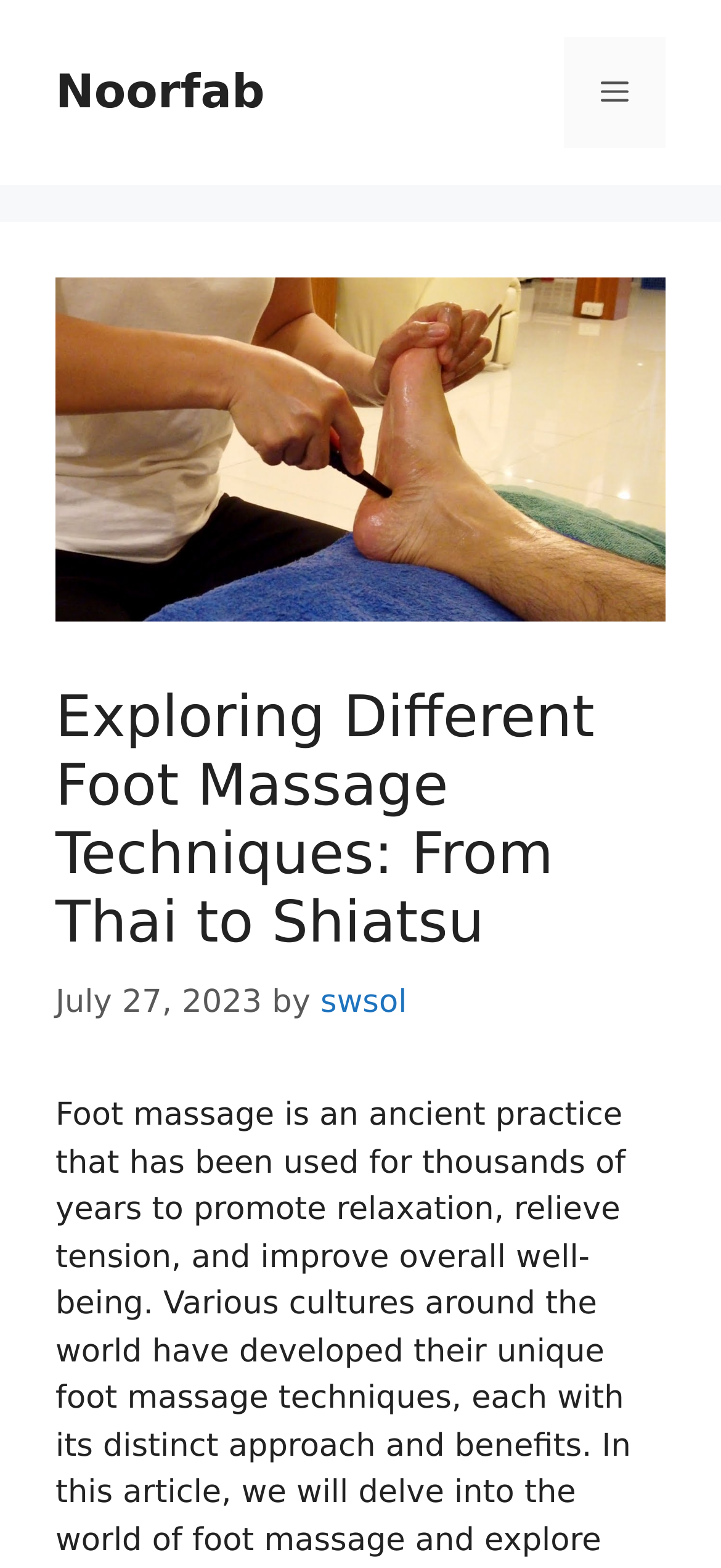What is the title or heading displayed on the webpage?

Exploring Different Foot Massage Techniques: From Thai to Shiatsu